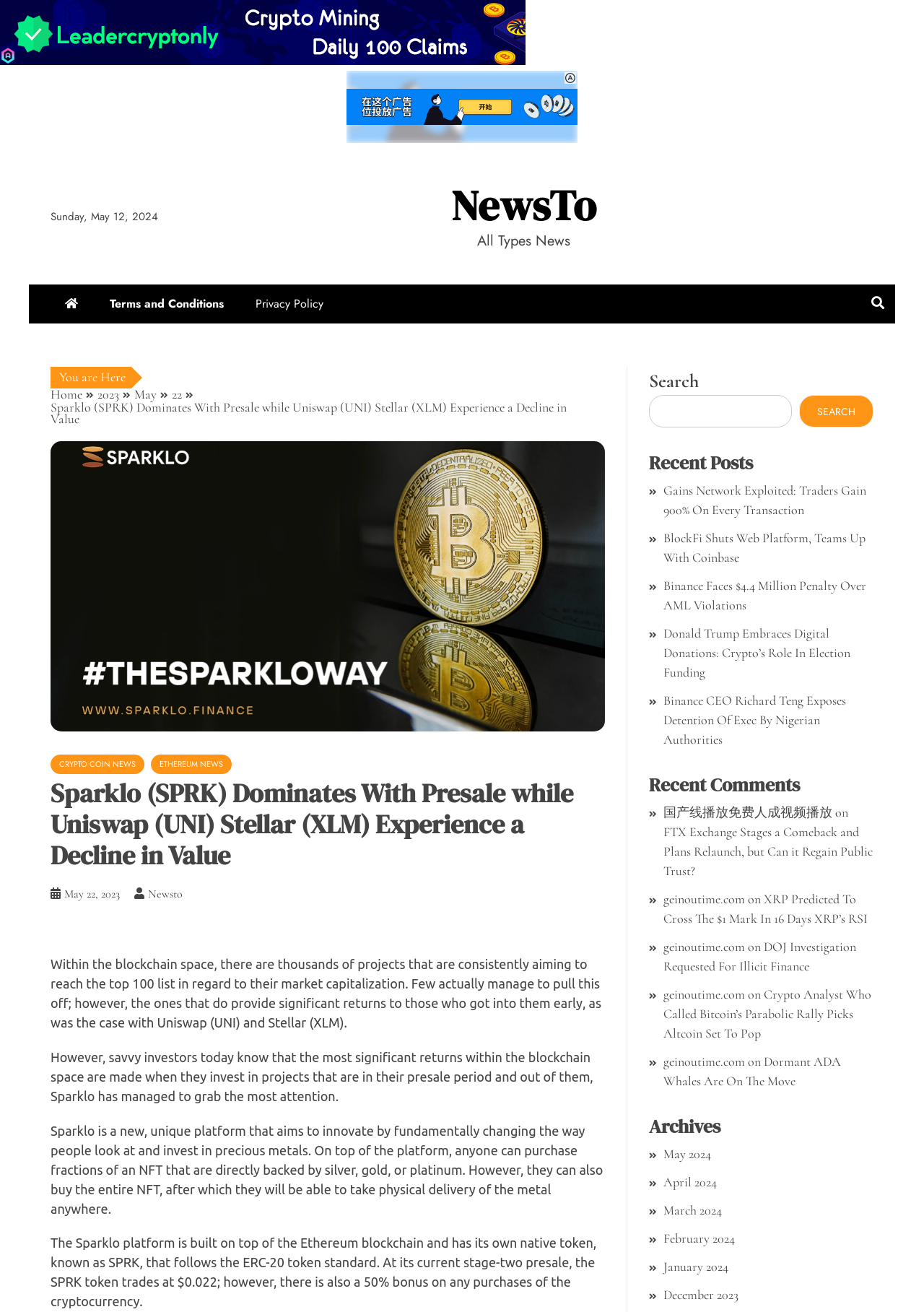Provide the bounding box coordinates, formatted as (top-left x, top-left y, bottom-right x, bottom-right y), with all values being floating point numbers between 0 and 1. Identify the bounding box of the UI element that matches the description: geinoutime.com

[0.718, 0.715, 0.806, 0.728]